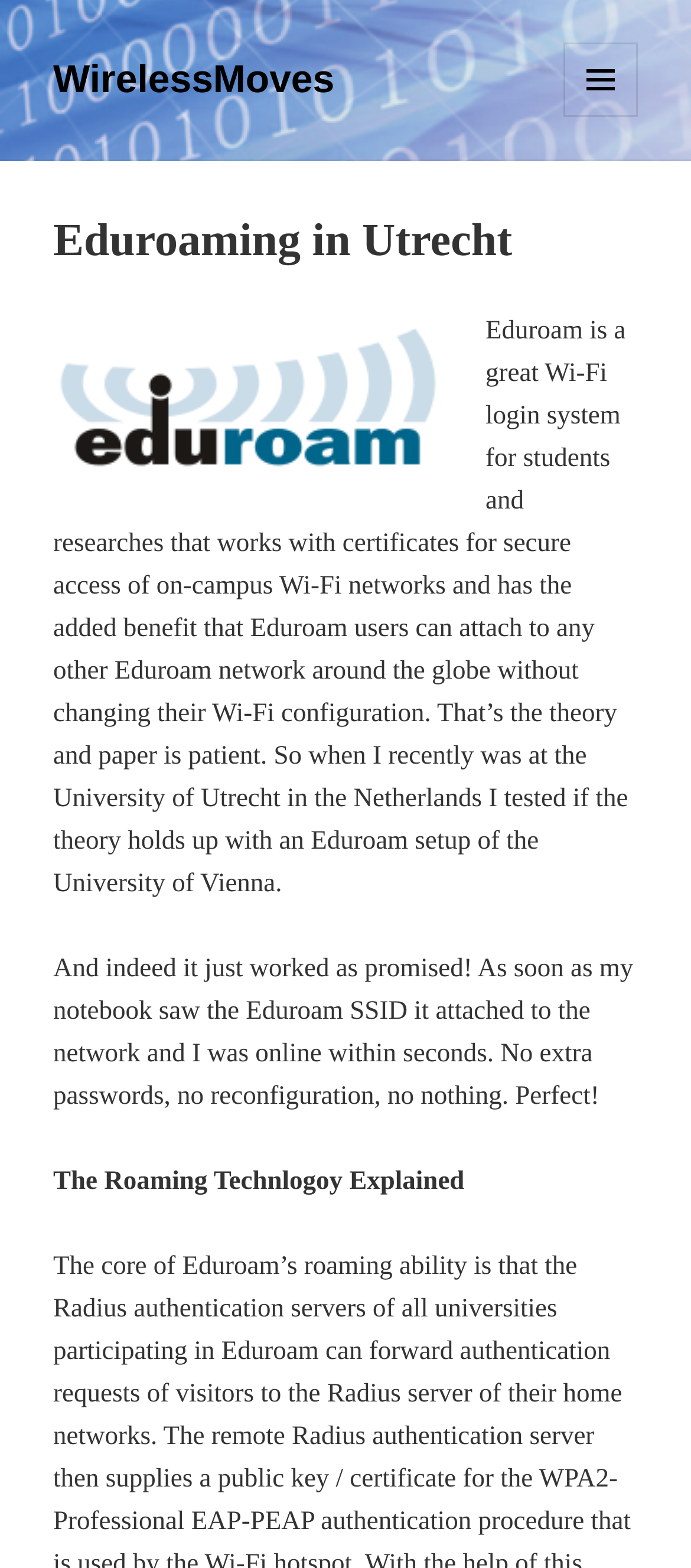Offer an in-depth caption of the entire webpage.

The webpage is about Eduroaming in Utrecht, specifically discussing the experience of using Eduroam, a Wi-Fi login system, at the University of Utrecht in the Netherlands. 

At the top left of the page, there is a link to "WirelessMoves". Next to it, on the top right, there is a button labeled "MENU AND WIDGETS". 

Below the button, there is a header section that spans the entire width of the page. Within this section, there is a heading that reads "Eduroaming in Utrecht" and an image of the Eduroam logo. 

Below the header section, there are three paragraphs of text. The first paragraph explains what Eduroam is and its benefits. The second paragraph describes the author's experience of using Eduroam at the University of Utrecht, stating that it worked seamlessly. The third paragraph is titled "The Roaming Technology Explained".